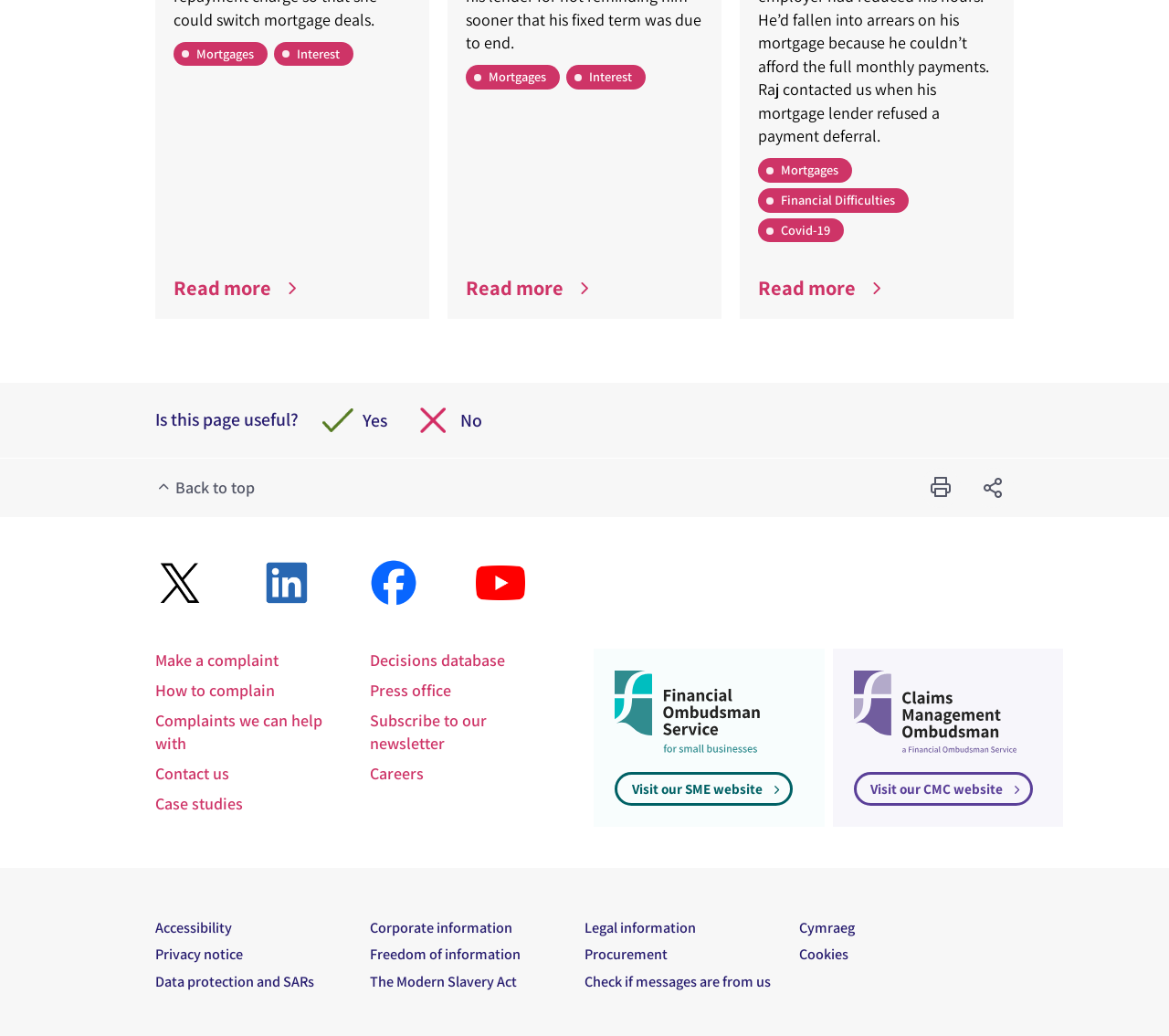Please find the bounding box coordinates for the clickable element needed to perform this instruction: "Make a complaint".

[0.133, 0.627, 0.238, 0.648]